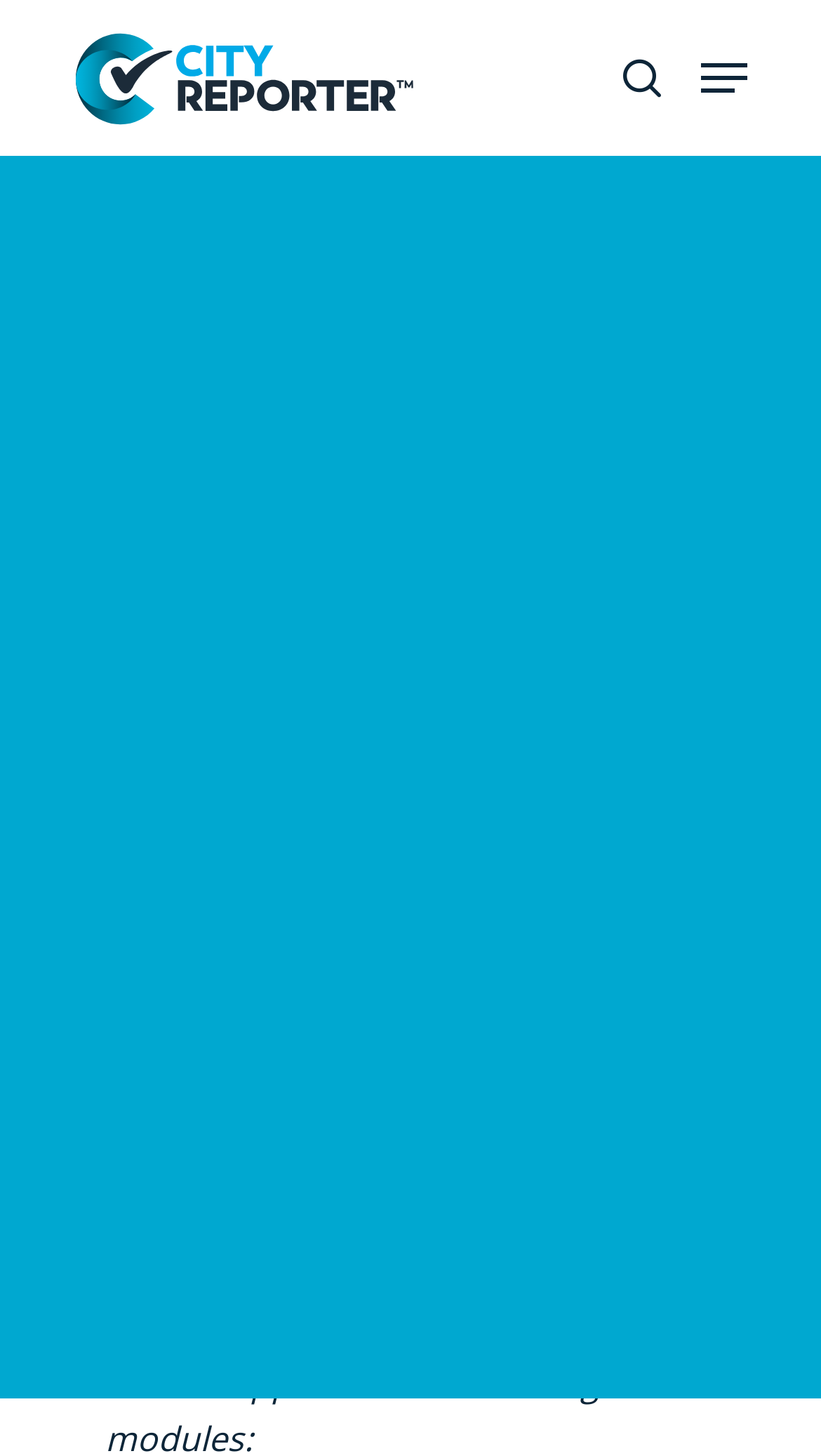Could you specify the bounding box coordinates for the clickable section to complete the following instruction: "Edit Required Inspections on mobile devices"?

[0.128, 0.784, 0.867, 0.853]